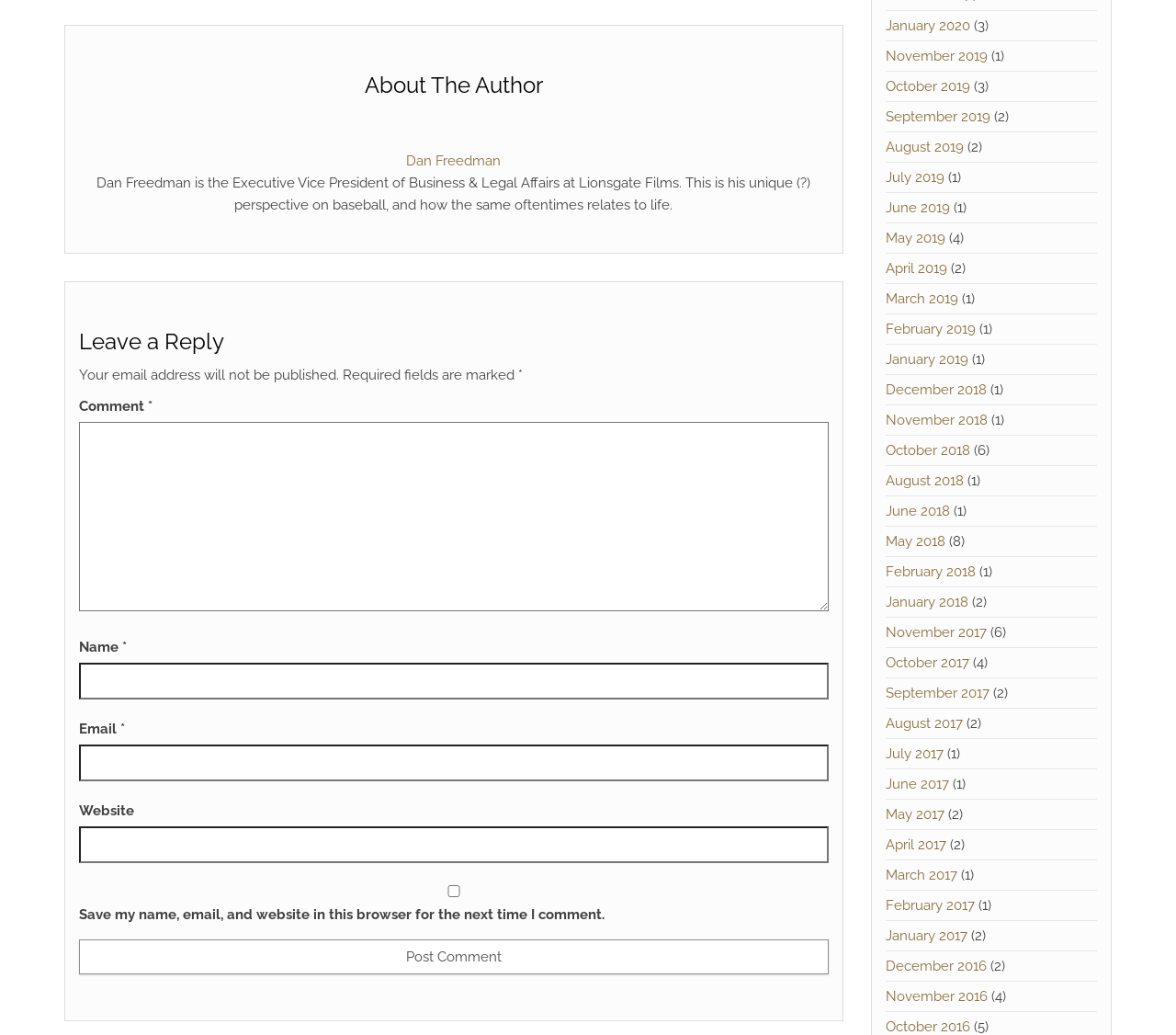Locate the bounding box coordinates of the segment that needs to be clicked to meet this instruction: "Click the 'January 2020' link".

[0.753, 0.017, 0.825, 0.033]